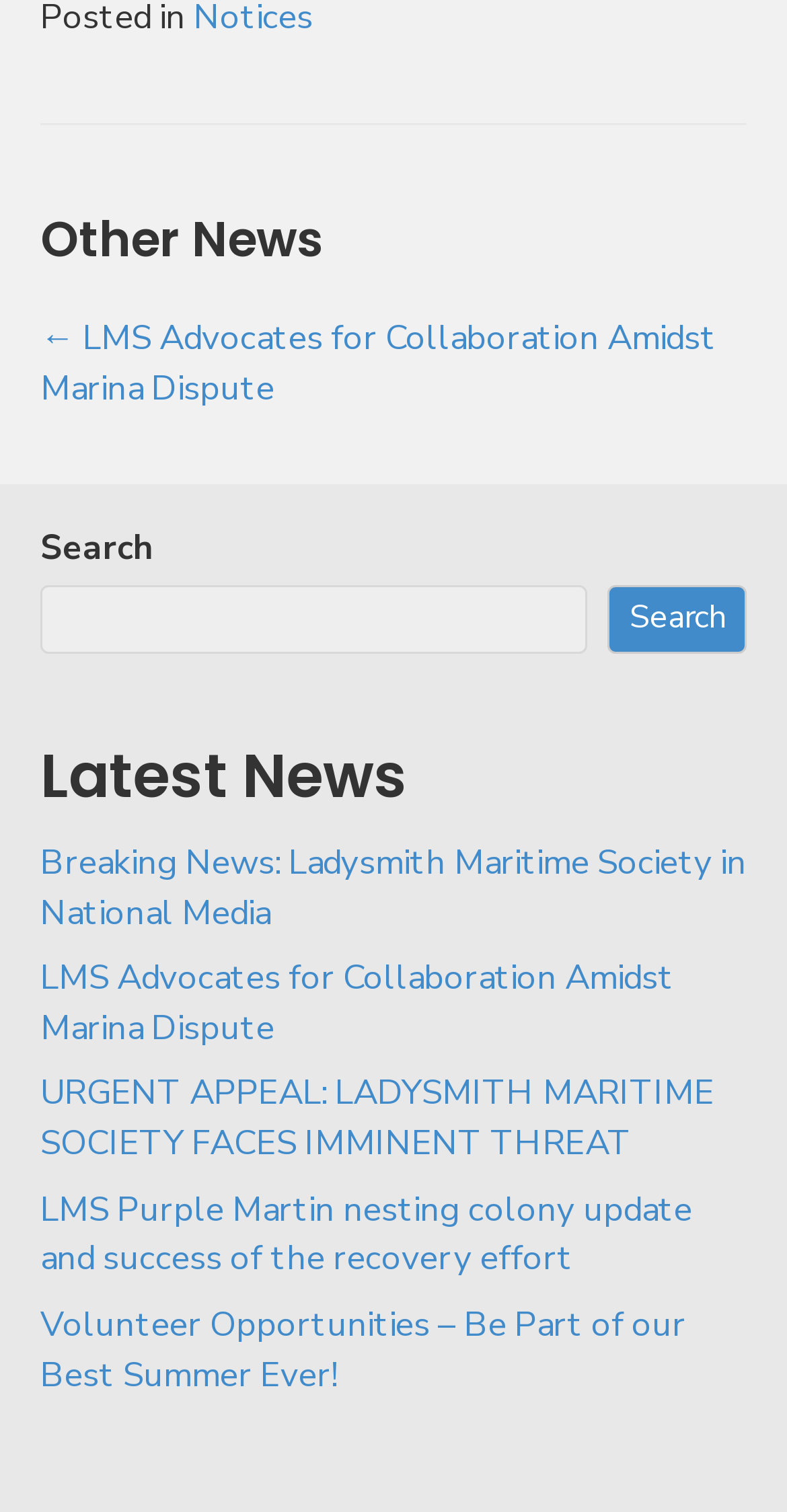Determine the bounding box coordinates of the area to click in order to meet this instruction: "Go to previous posts".

[0.051, 0.208, 0.949, 0.274]